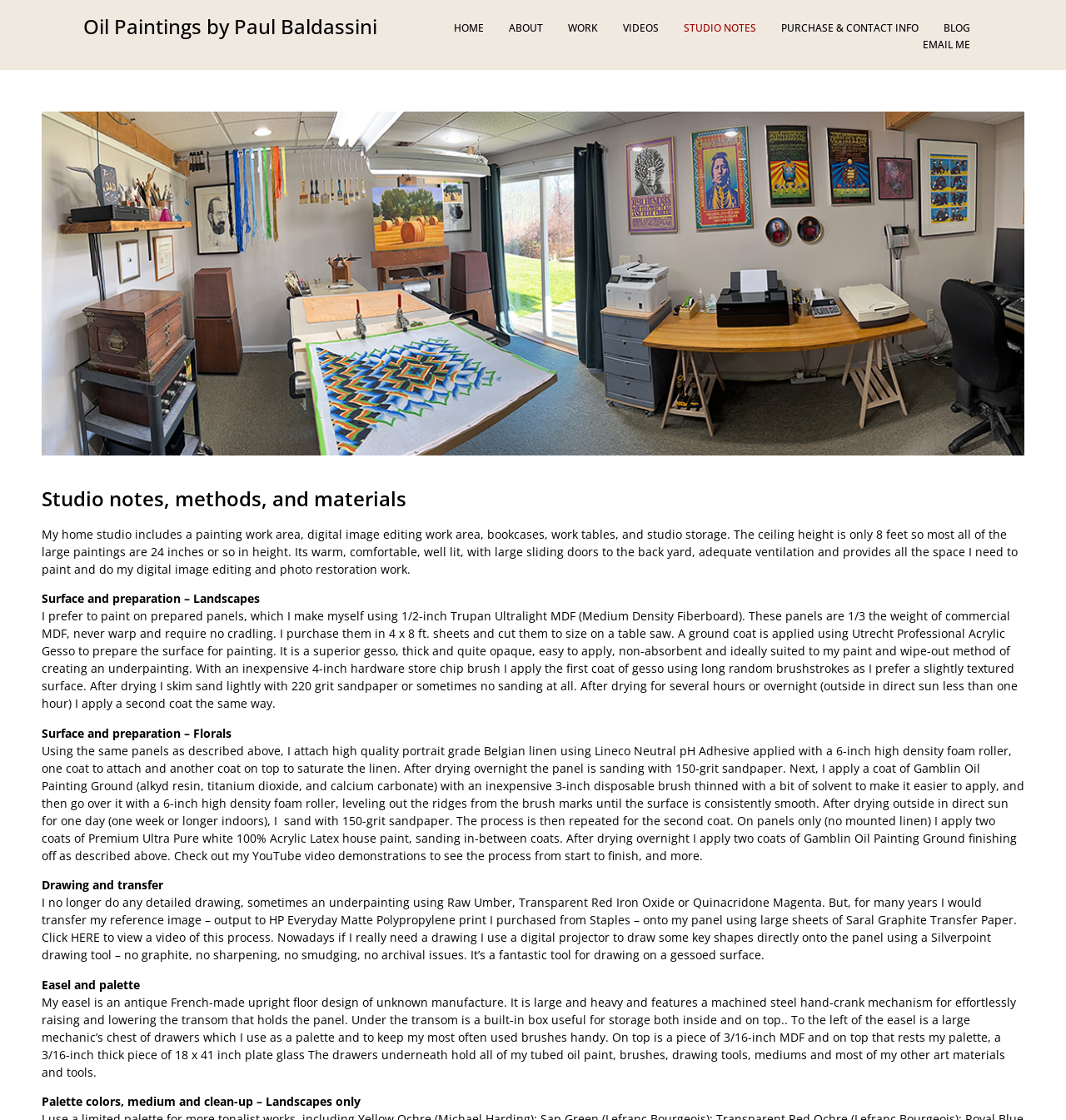Examine the image carefully and respond to the question with a detailed answer: 
What tool does Paul Baldassini use for drawing on a gessoed surface?

According to the text, Paul Baldassini uses a Silverpoint drawing tool to draw on a gessoed surface, which is a fantastic tool for drawing on a gessoed surface with no graphite, no sharpening, no smudging, and no archival issues.